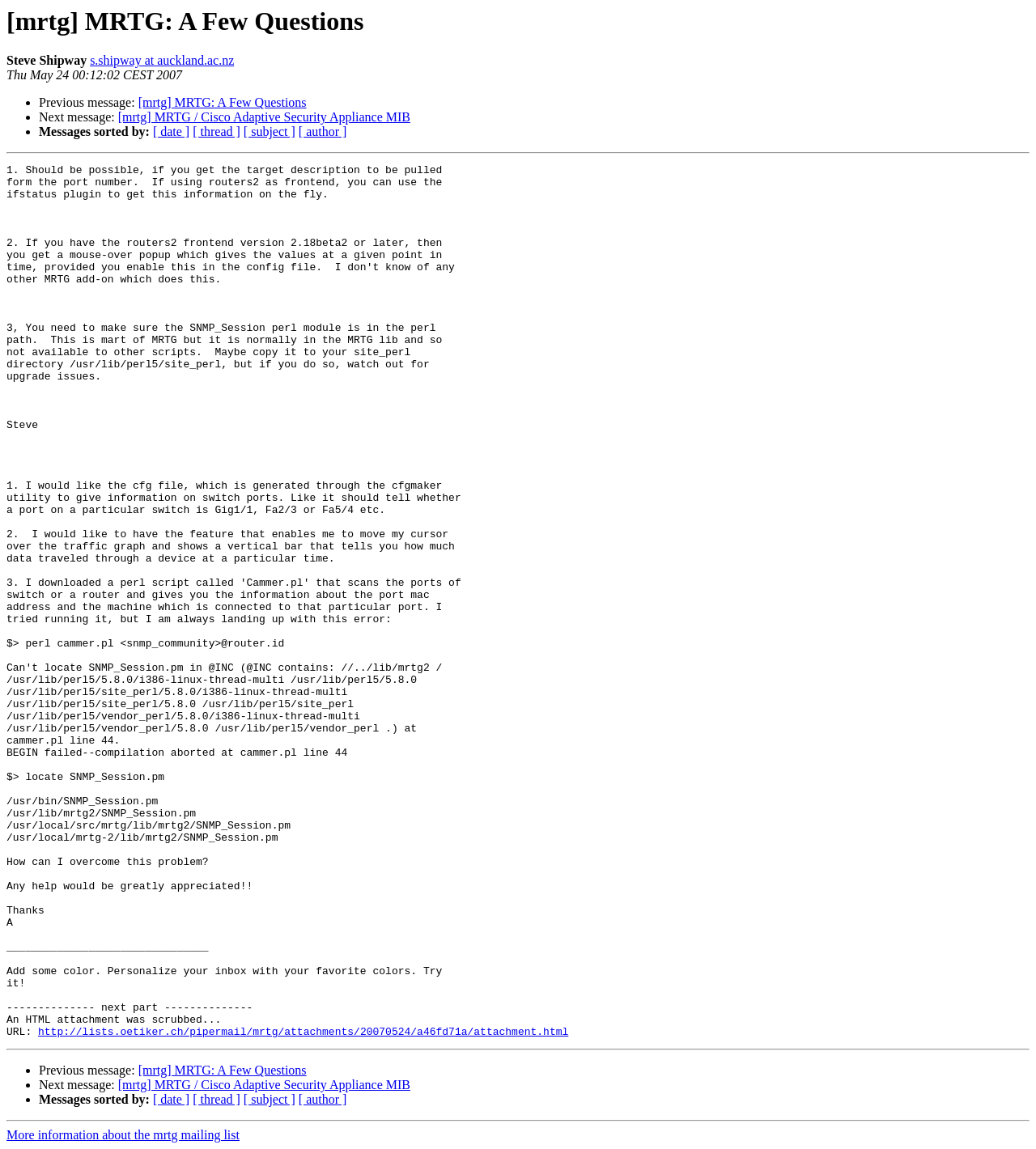What is the purpose of the horizontal separators?
Look at the image and provide a detailed response to the question.

The purpose of the horizontal separators can be inferred by their location and orientation. They are located between different sections of the webpage, separating the message header from the message body and the message body from the links at the bottom. This suggests that their purpose is to separate sections of the webpage and provide visual distinction between different parts of the content.